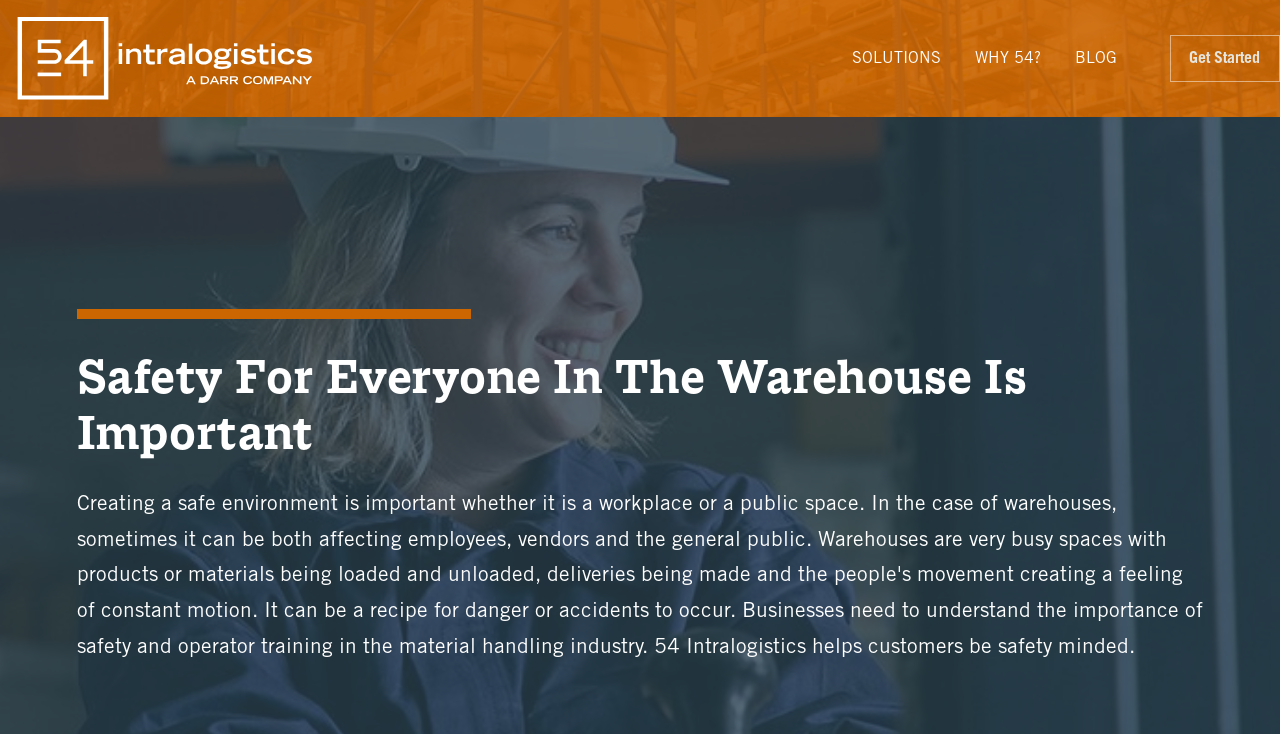Is there an image on the webpage?
Answer with a single word or phrase, using the screenshot for reference.

Yes